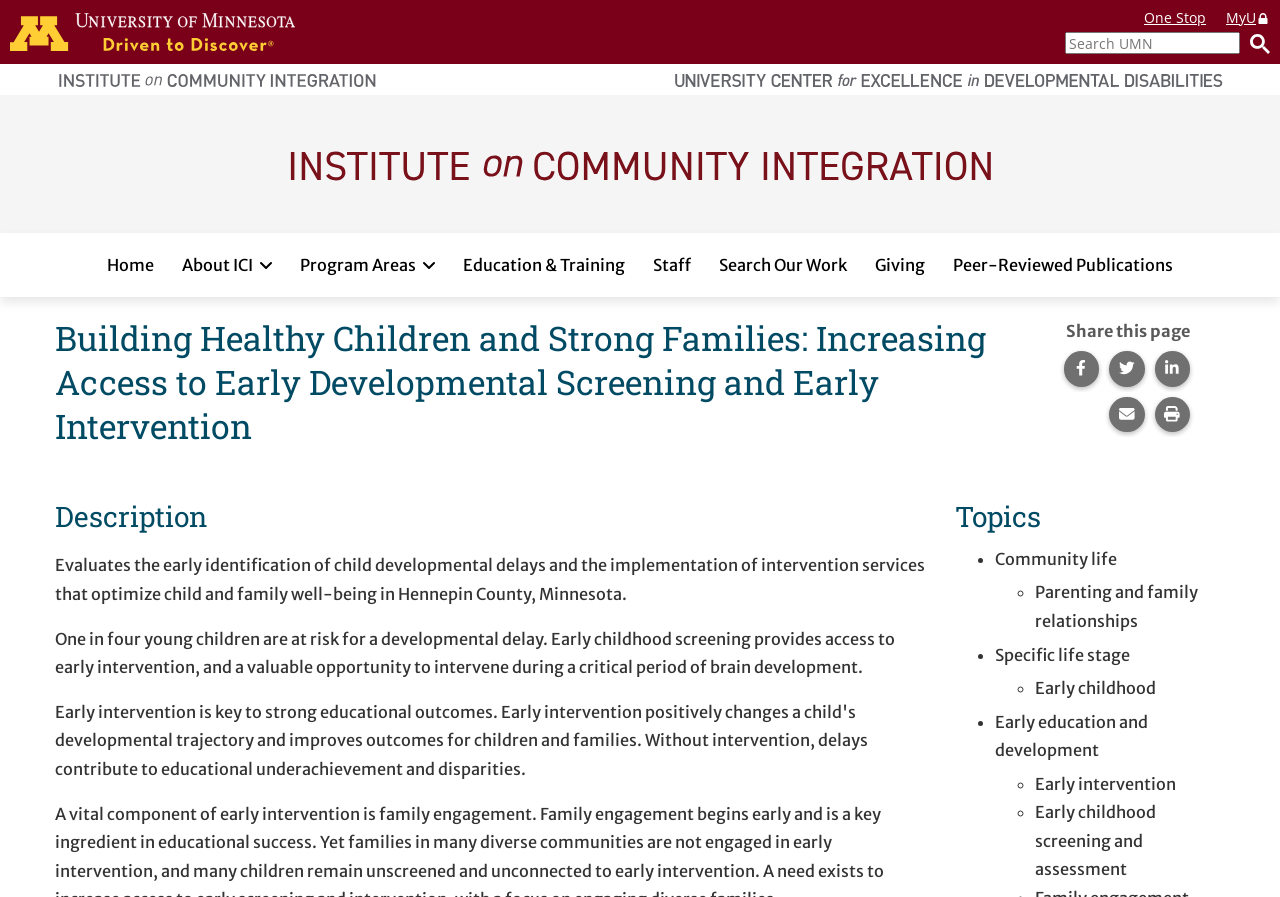Determine the bounding box coordinates of the element's region needed to click to follow the instruction: "Visit Institute on Community Integration homepage". Provide these coordinates as four float numbers between 0 and 1, formatted as [left, top, right, bottom].

[0.189, 0.17, 0.811, 0.192]